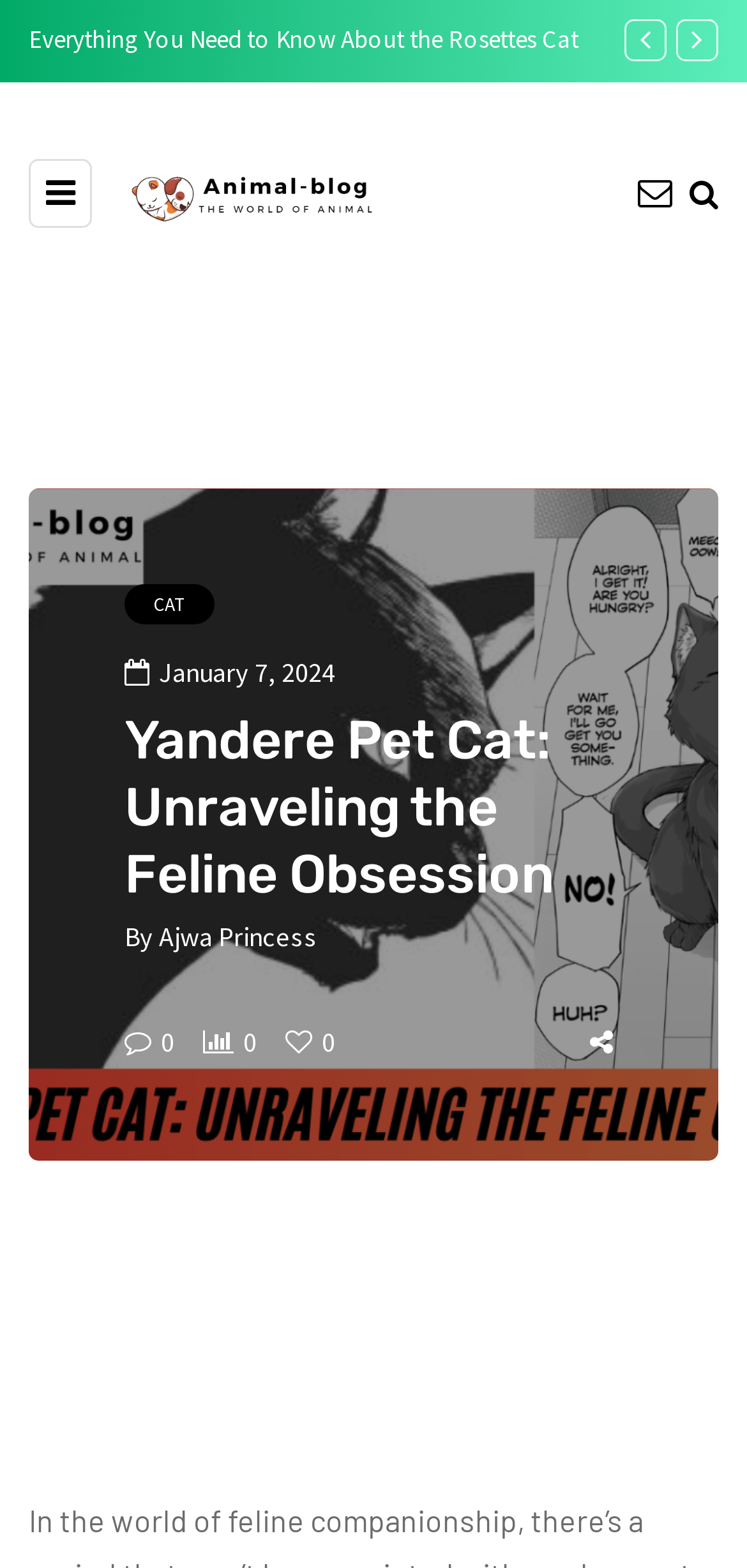Provide a short answer to the following question with just one word or phrase: What is the purpose of the toggle menu?

To toggle menu